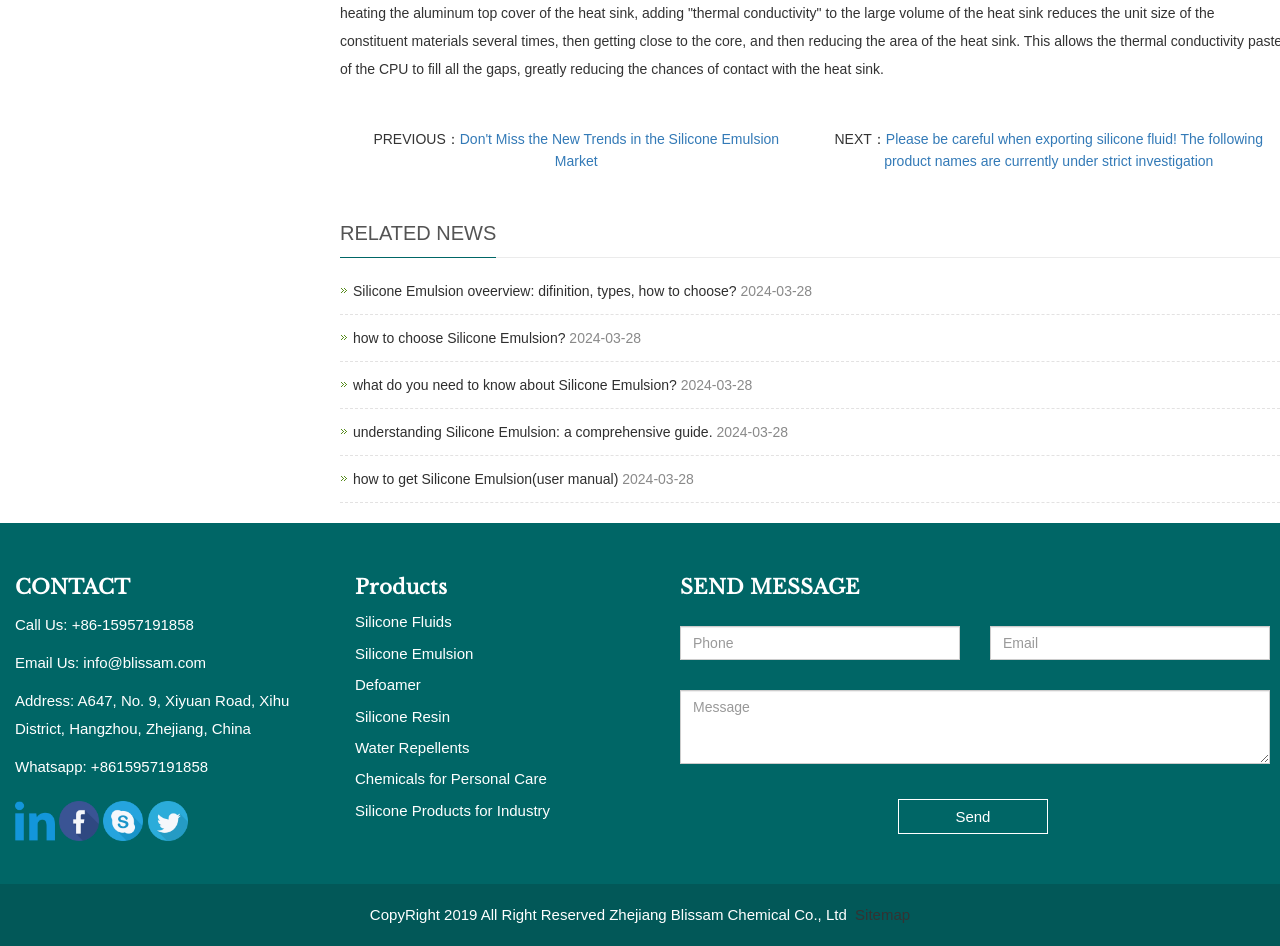Locate the bounding box of the UI element based on this description: "how to choose Silicone Emulsion?". Provide four float numbers between 0 and 1 as [left, top, right, bottom].

[0.276, 0.349, 0.442, 0.366]